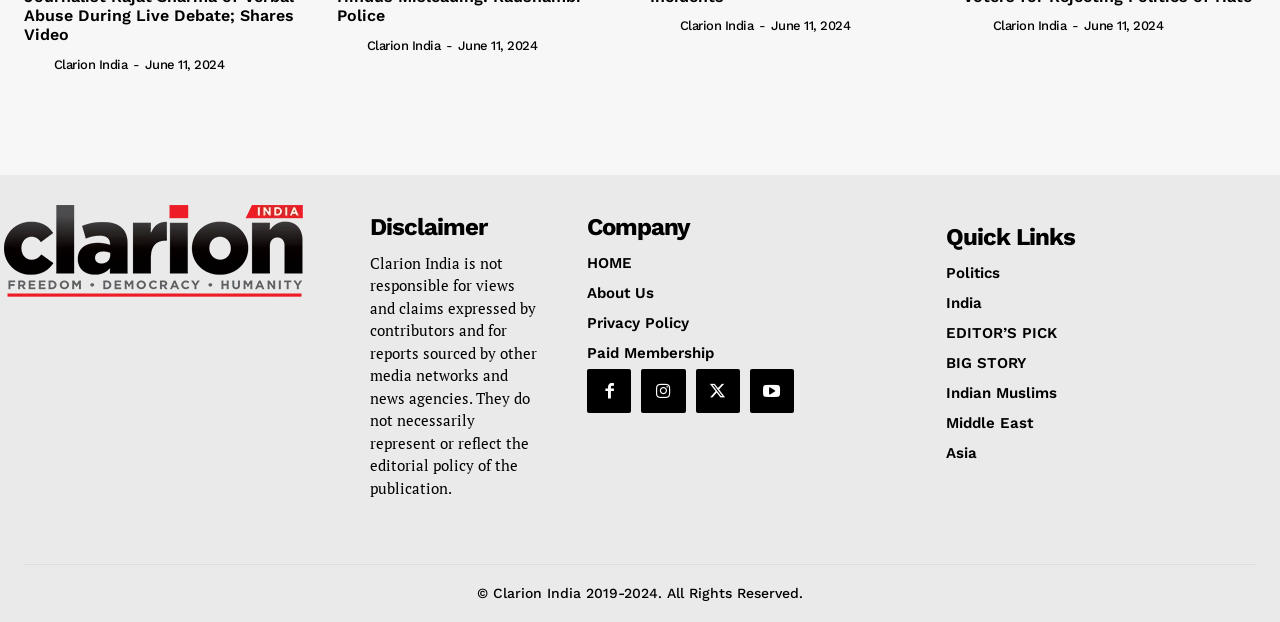Please find the bounding box coordinates of the element's region to be clicked to carry out this instruction: "Learn about People's Daily".

None